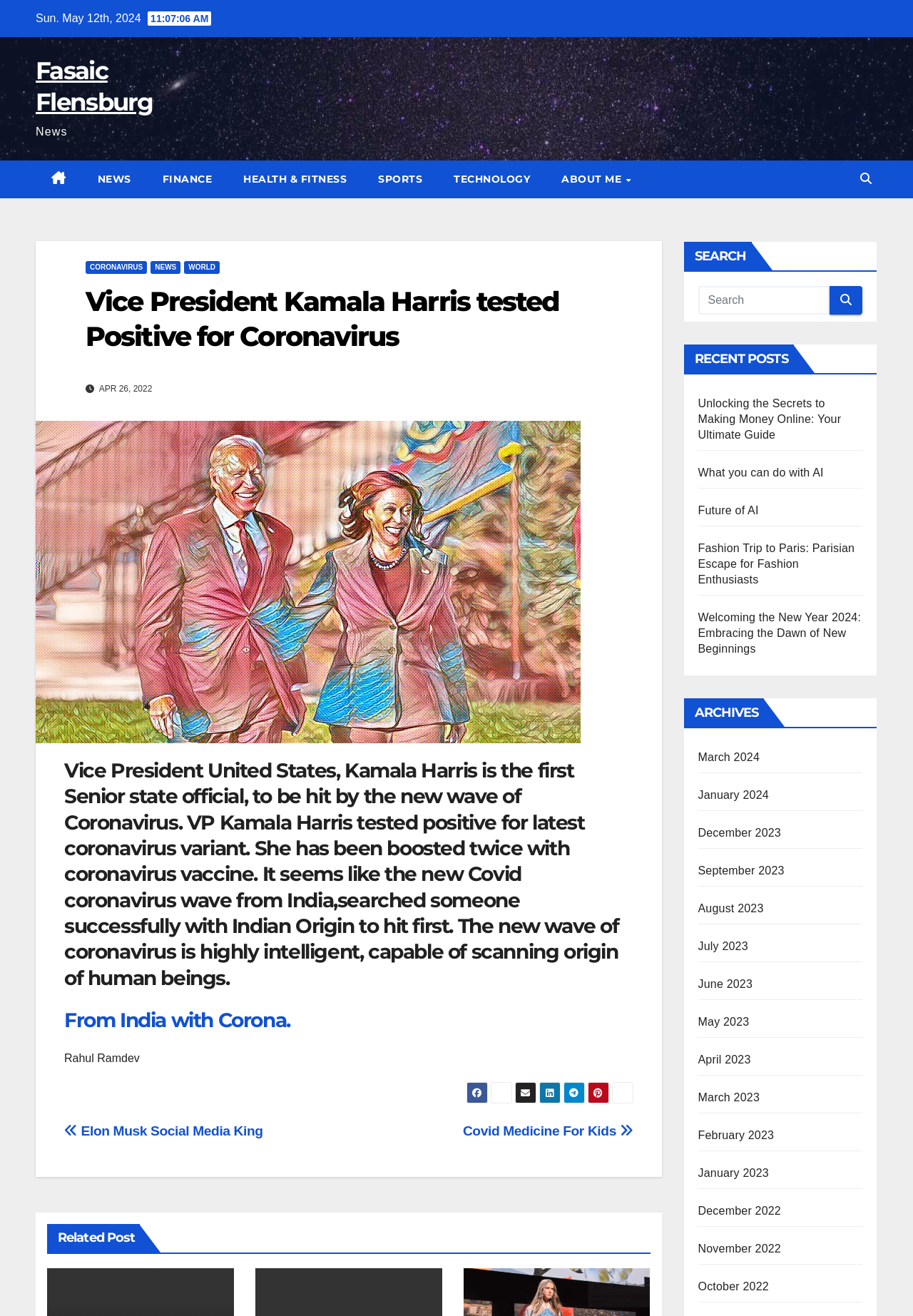Please determine the bounding box coordinates for the element with the description: "Future of AI".

[0.764, 0.383, 0.831, 0.392]